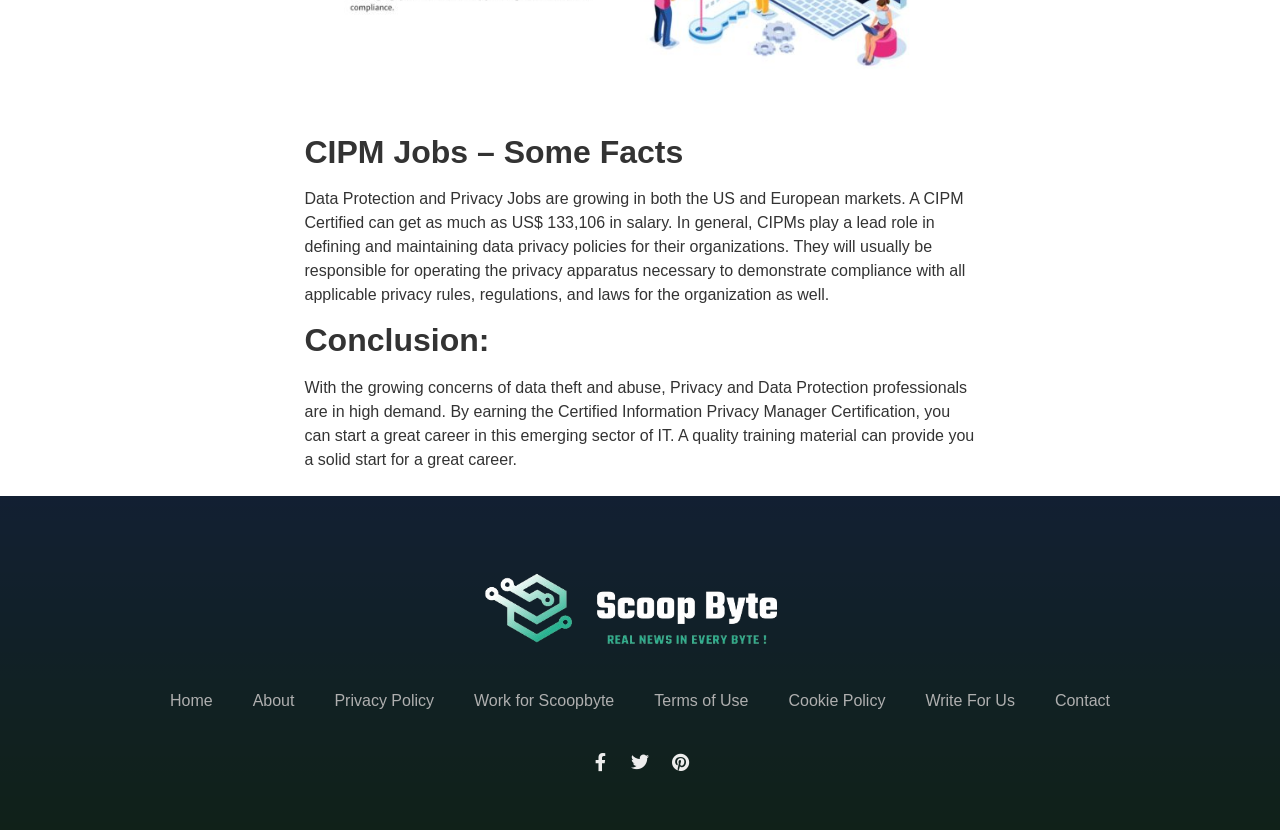What is the name of the website or organization? From the image, respond with a single word or brief phrase.

Scoopbyte